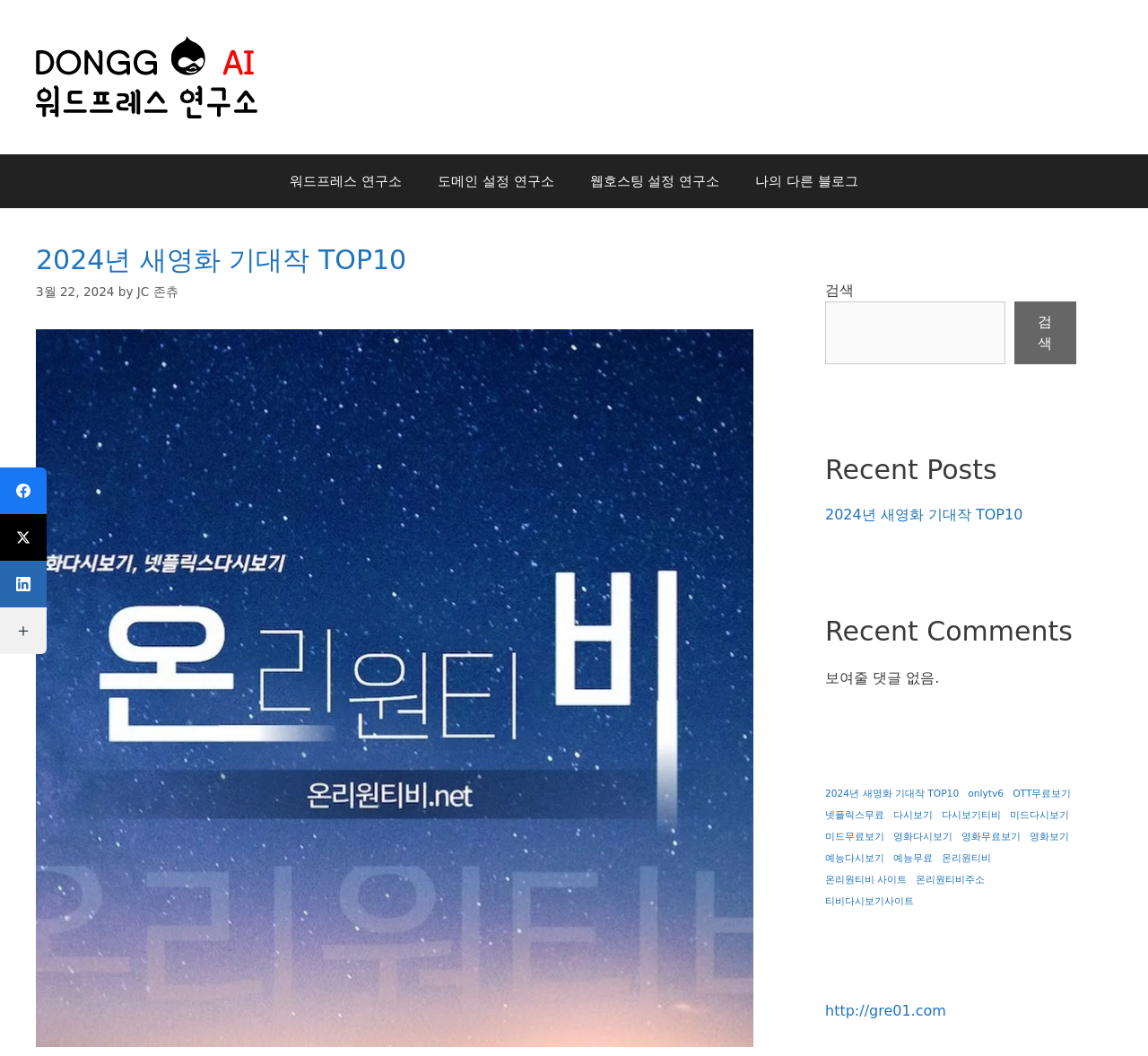Please locate the bounding box coordinates of the element that should be clicked to complete the given instruction: "Visit the WordPress research institute".

[0.237, 0.146, 0.366, 0.197]